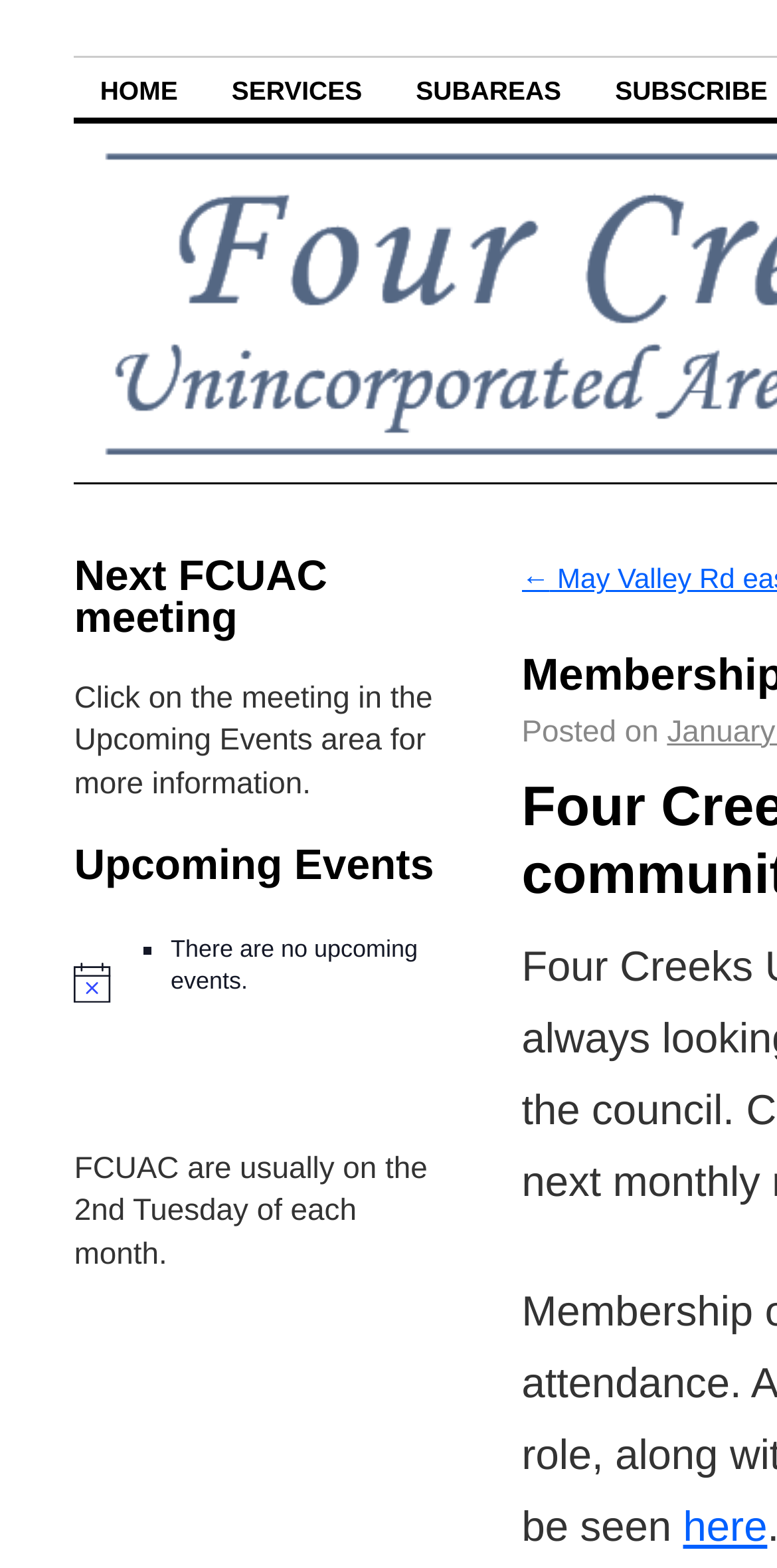Answer the question below using just one word or a short phrase: 
How often do FCUAC meetings occur?

Monthly